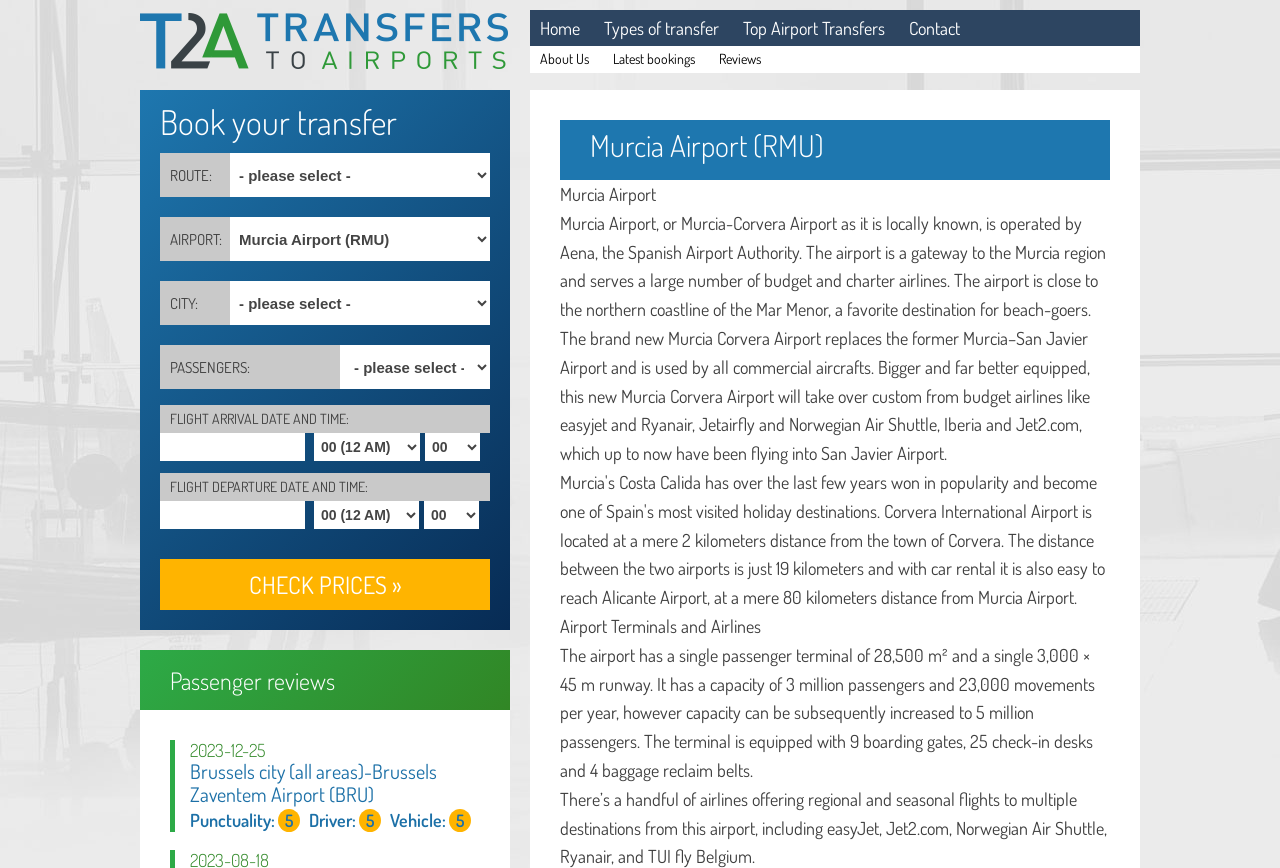Can you find the bounding box coordinates for the element that needs to be clicked to execute this instruction: "Select a route from the combobox"? The coordinates should be given as four float numbers between 0 and 1, i.e., [left, top, right, bottom].

[0.18, 0.176, 0.383, 0.227]